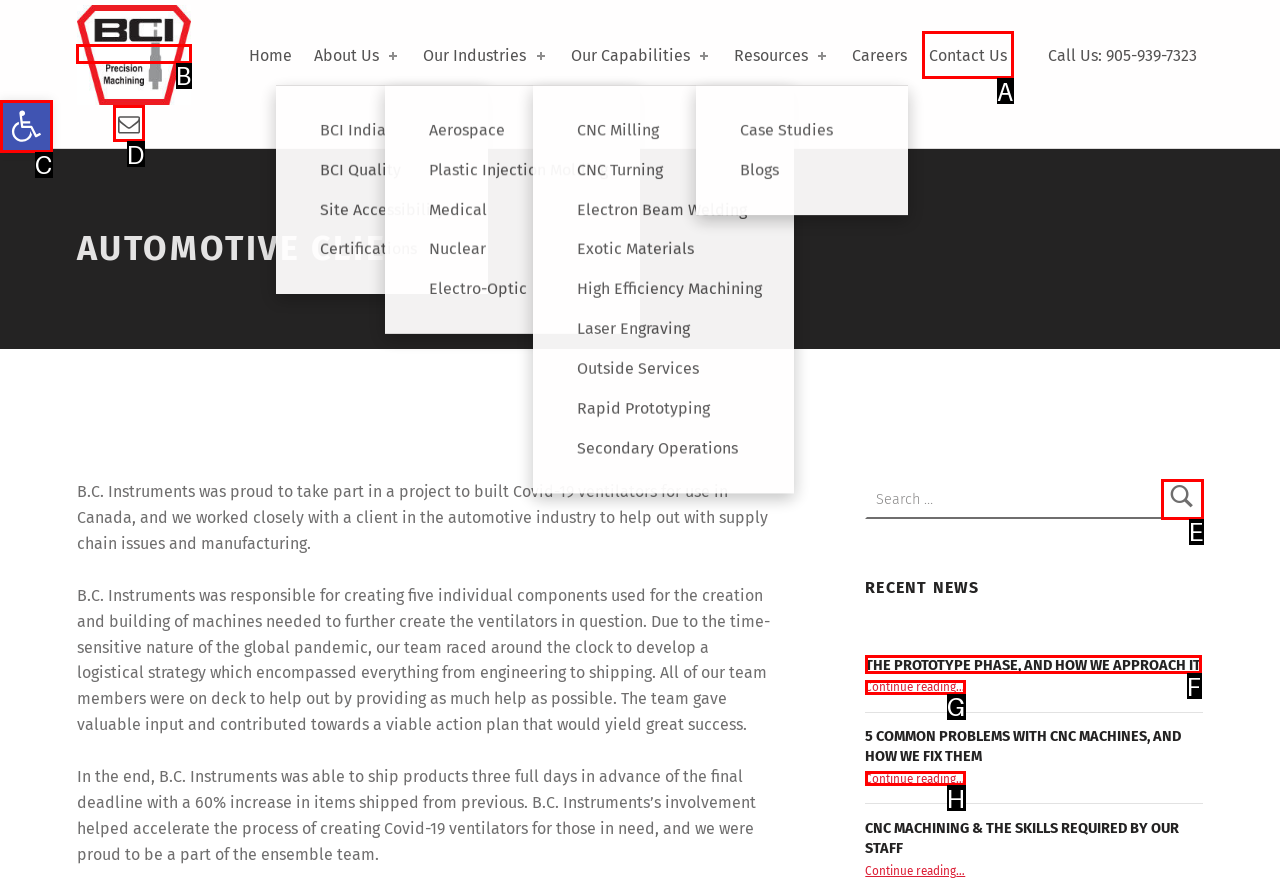Identify the HTML element that matches the description: Home
Respond with the letter of the correct option.

None